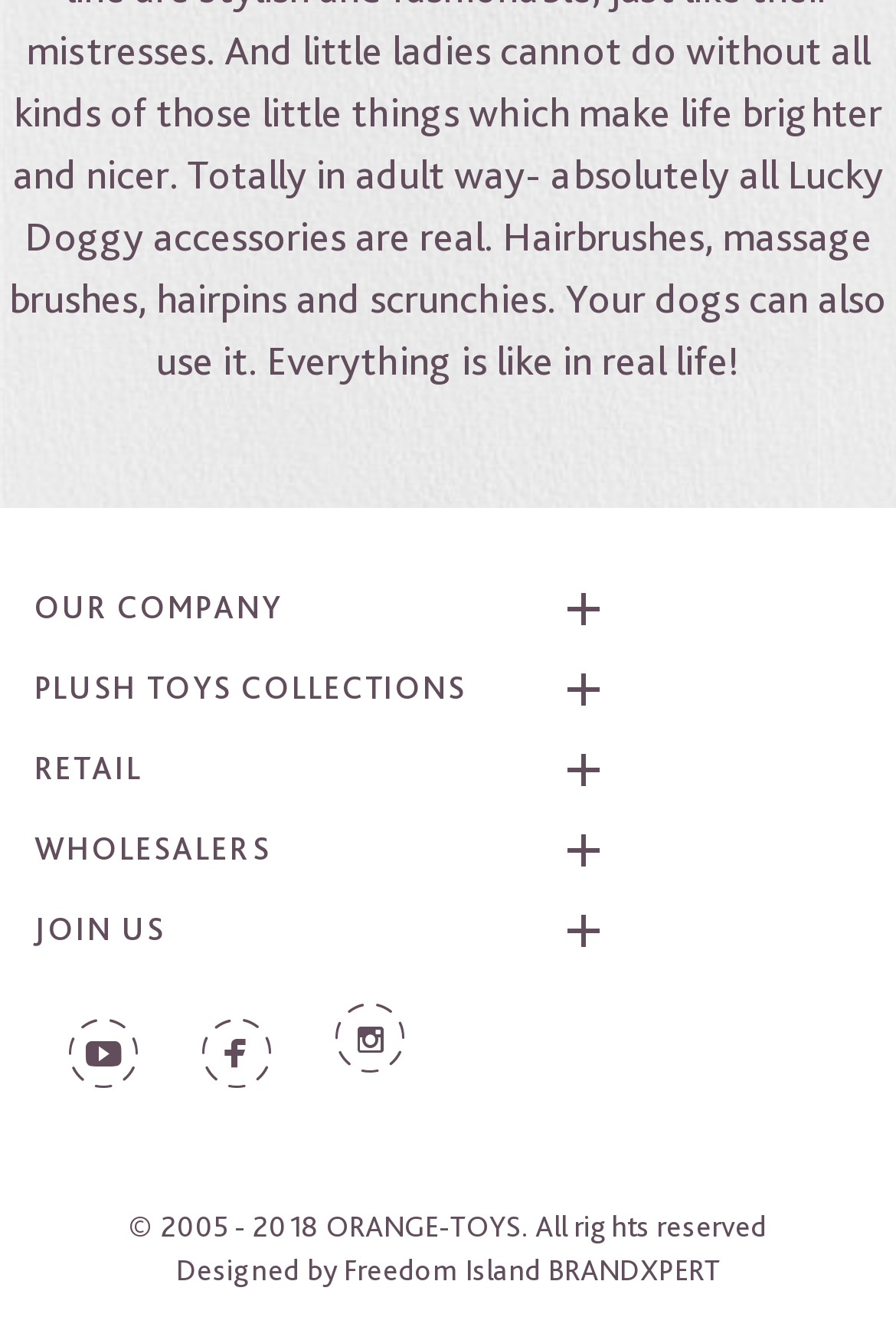Determine the bounding box for the UI element that matches this description: "Plush toys collections".

[0.038, 0.496, 0.654, 0.53]